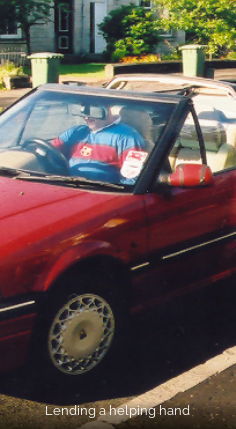Is the person in the car alone?
Look at the image and construct a detailed response to the question.

The person appears to be engaged in assisting someone or something outside of the frame, suggesting that they are not alone.